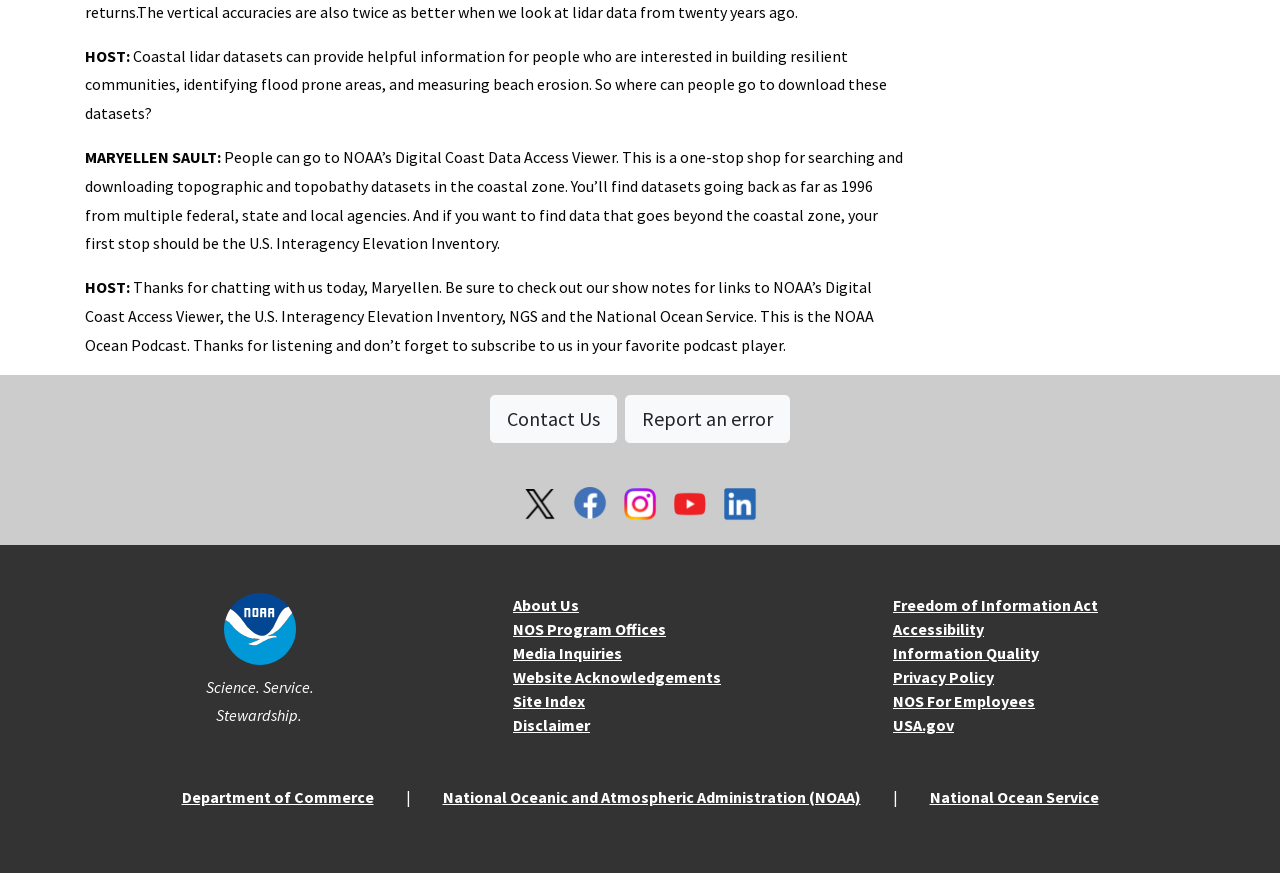What are the social media platforms linked on the webpage?
Provide a comprehensive and detailed answer to the question.

I found the answer by looking at the links at the bottom of the webpage, which include Facebook Logo, Instagram Logo, Youtube Logo, and LinkedIn Logo, indicating that these are the social media platforms linked on the webpage.